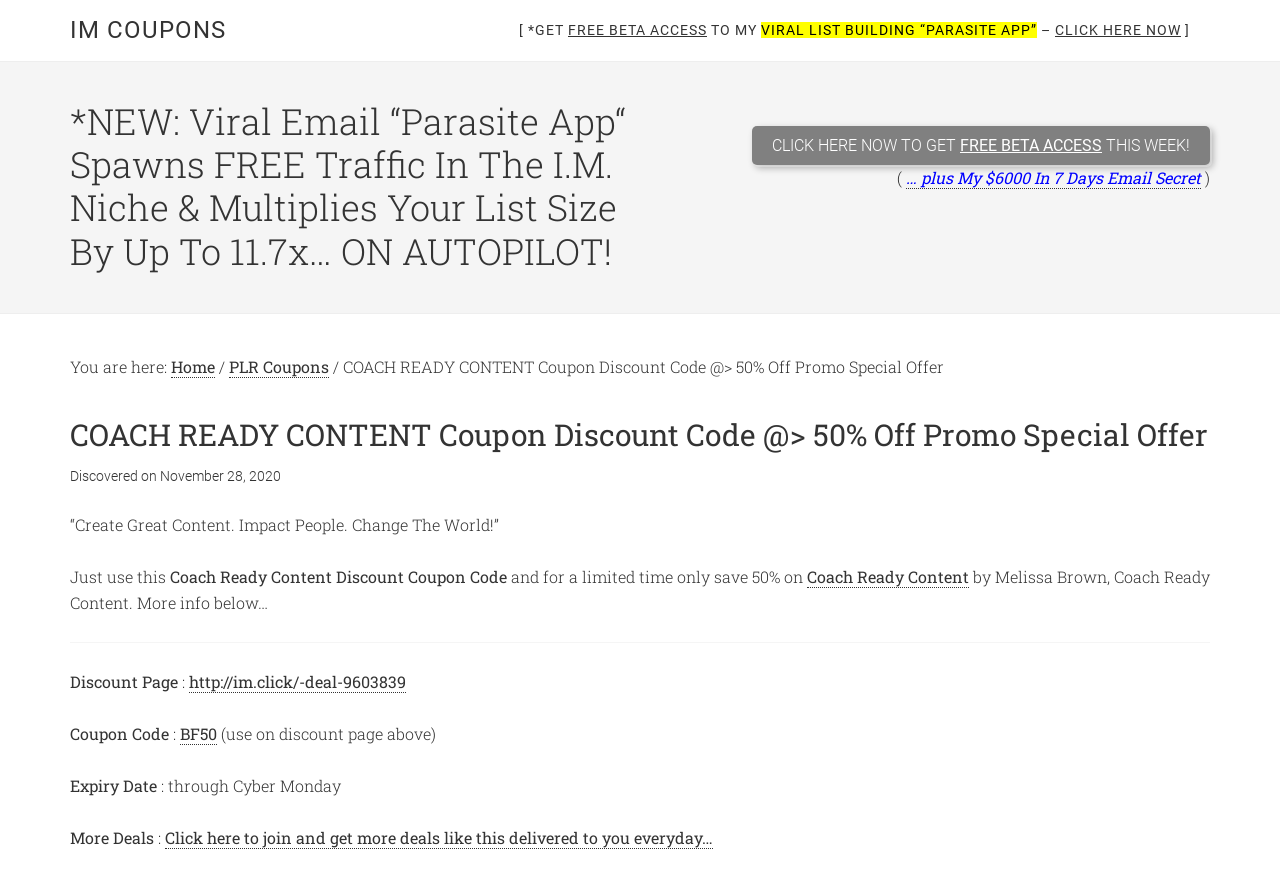What is the name of the coupon code?
Provide a short answer using one word or a brief phrase based on the image.

BF50